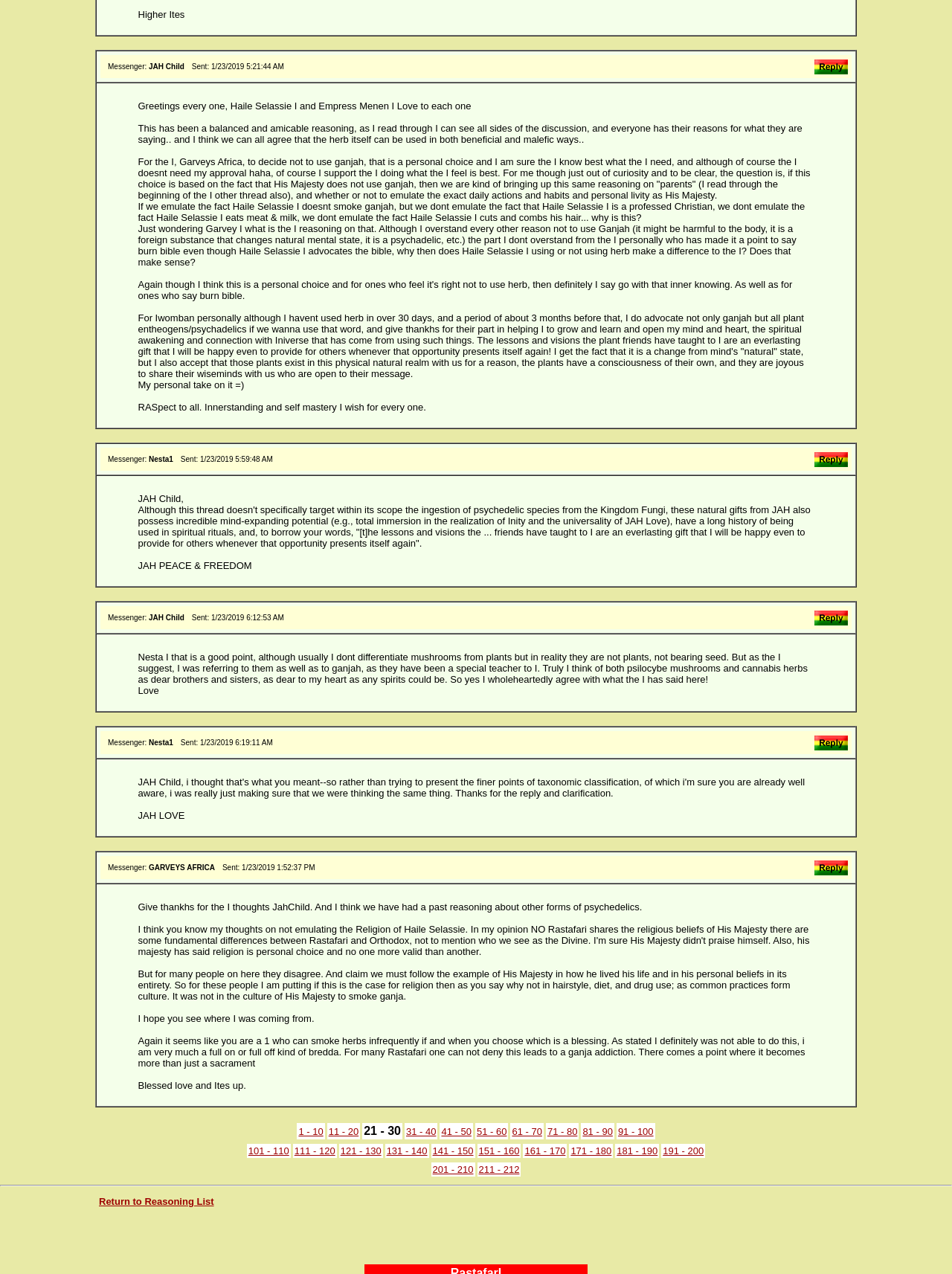Find the bounding box coordinates of the UI element according to this description: "alt="Reply" name="reply65316"".

[0.855, 0.581, 0.891, 0.59]